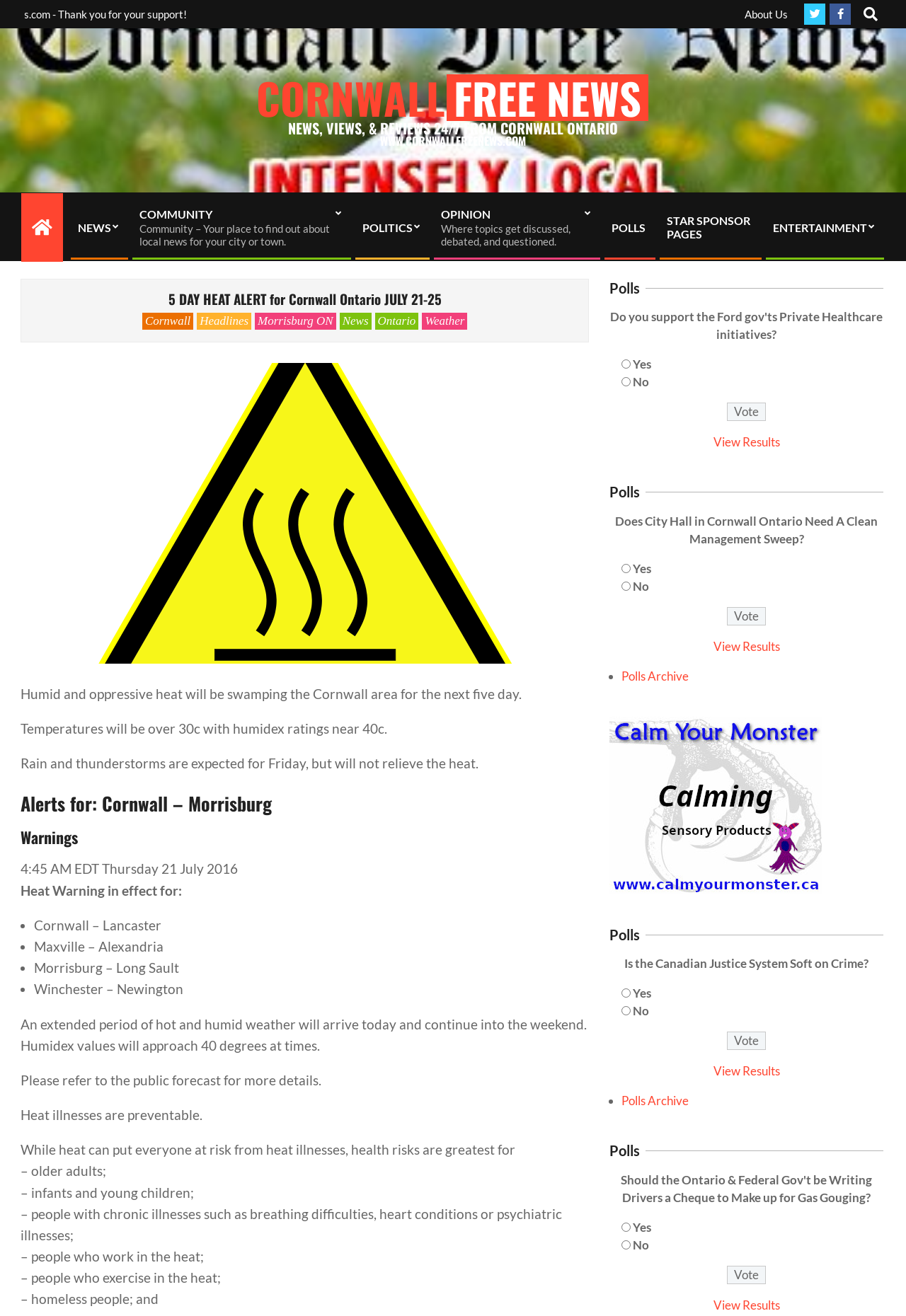Create a detailed description of the webpage's content and layout.

The webpage is a news website, specifically the Cornwall Free News, with a focus on local news, views, and reviews from Cornwall, Ontario. At the top, there is a navigation menu with links to "About Us", "Search", and social media icons. Below this, there is a prominent heading "5 DAY HEAT ALERT for Cornwall Ontario JULY 21-25" with a brief summary of the heat alert.

To the left of the heading, there is a primary navigation menu with links to "NEWS", "COMMUNITY", "POLITICS", "OPINION", "POLLS", "STAR SPONSOR PAGES", and "ENTERTAINMENT". Below this menu, there are several sections, including a heat alert section with details on the expected temperatures and humidex ratings, as well as warnings and alerts for the area.

There are also several polls on the page, each with a question and two radio button options, "Yes" and "No", along with a "Vote" button. The polls are on various topics, including whether City Hall in Cornwall needs a clean management sweep and whether the Canadian justice system is soft on crime. Each poll has a "View Results" link and some have additional links to related topics.

Throughout the page, there are also links to other news articles and sections, such as "Headlines", "Weather", and "Polls Archive". There is also an image with the caption "Calm Your Monster" and a link to a related article. Overall, the webpage is a news-focused website with a mix of local news, polls, and other features.